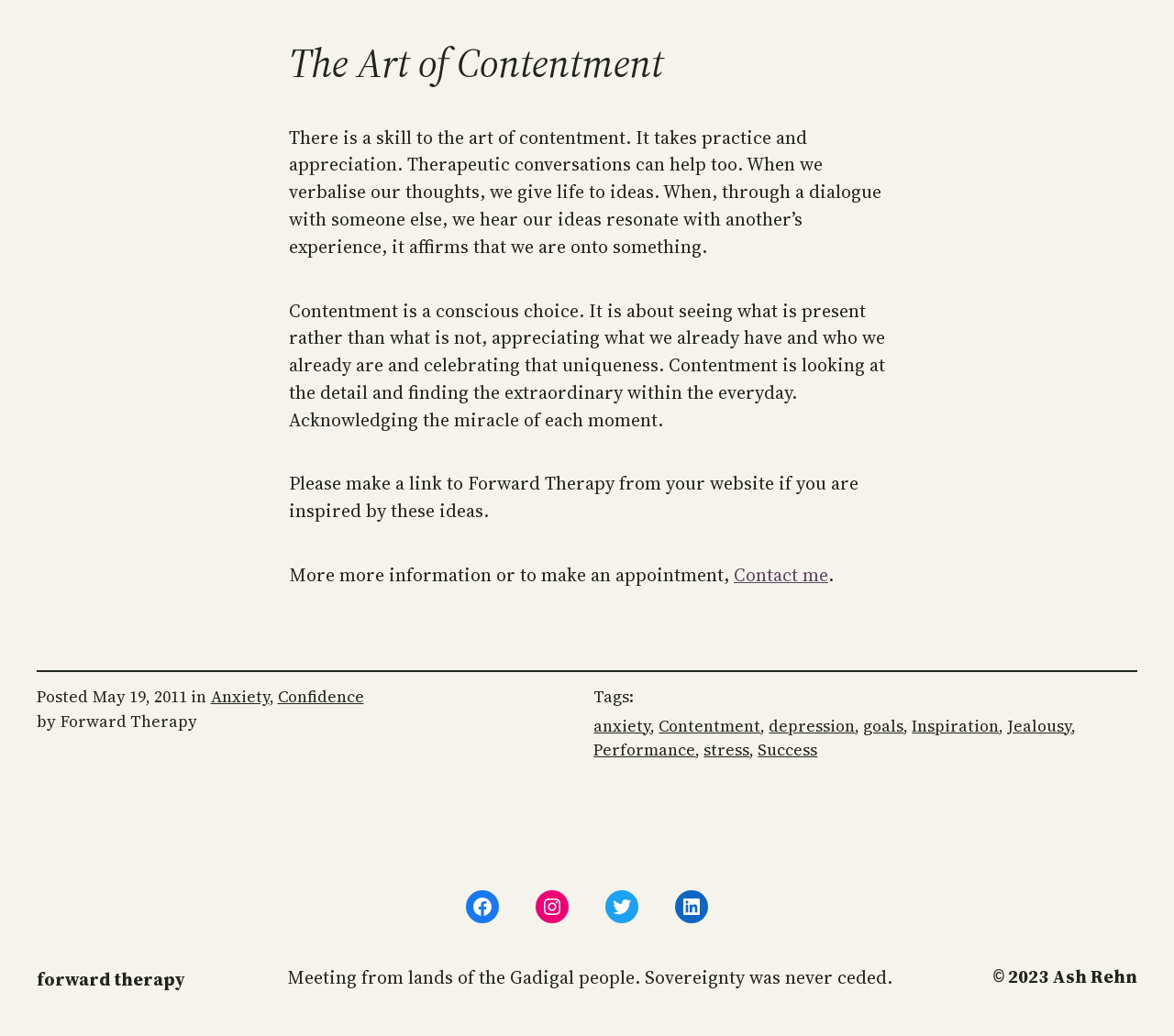Please pinpoint the bounding box coordinates for the region I should click to adhere to this instruction: "Read the post dated May 19, 2011".

[0.079, 0.662, 0.159, 0.684]